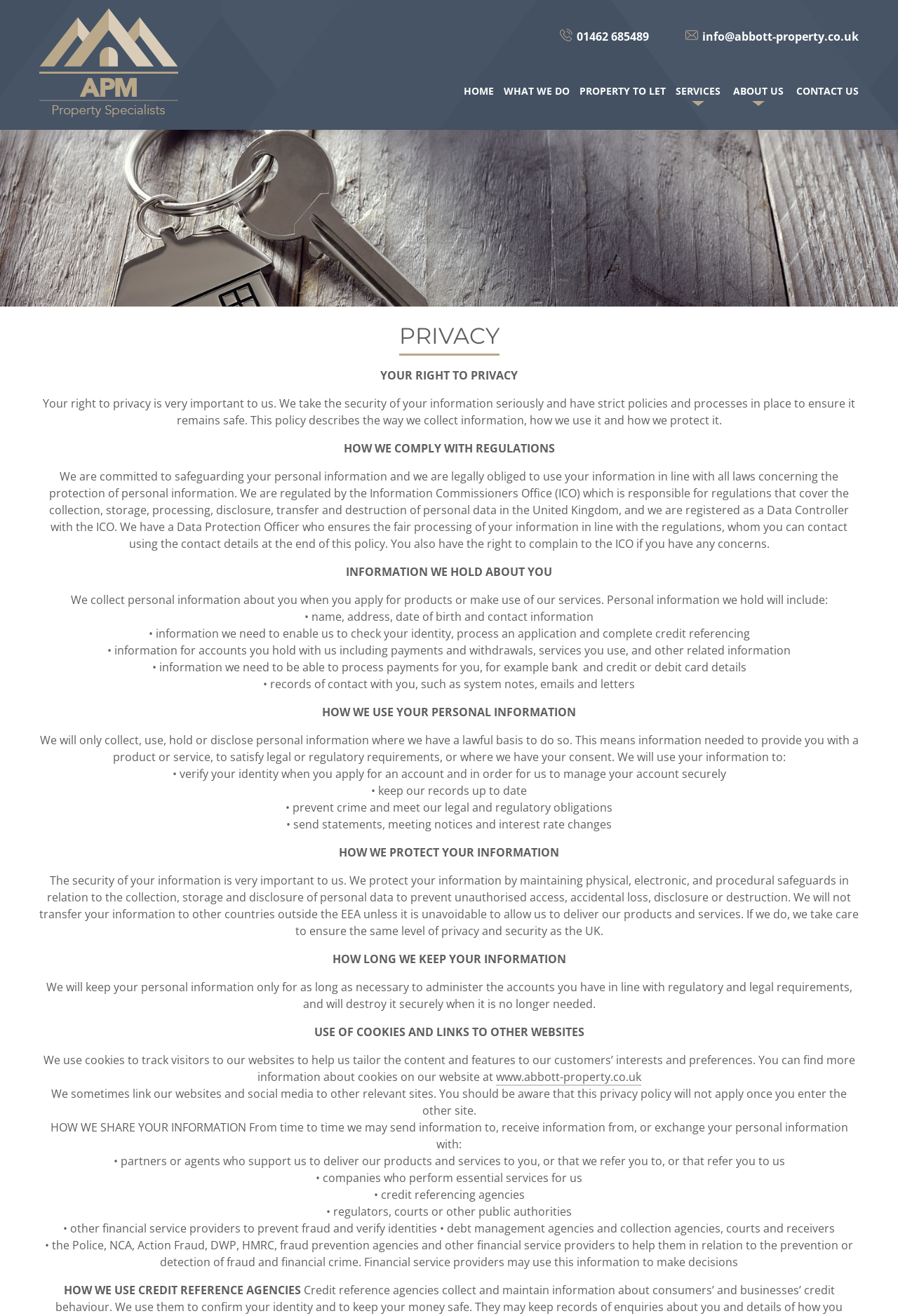Please determine the bounding box coordinates of the element to click on in order to accomplish the following task: "Click the 'www.abbott-property.co.uk' link". Ensure the coordinates are four float numbers ranging from 0 to 1, i.e., [left, top, right, bottom].

[0.552, 0.812, 0.714, 0.825]